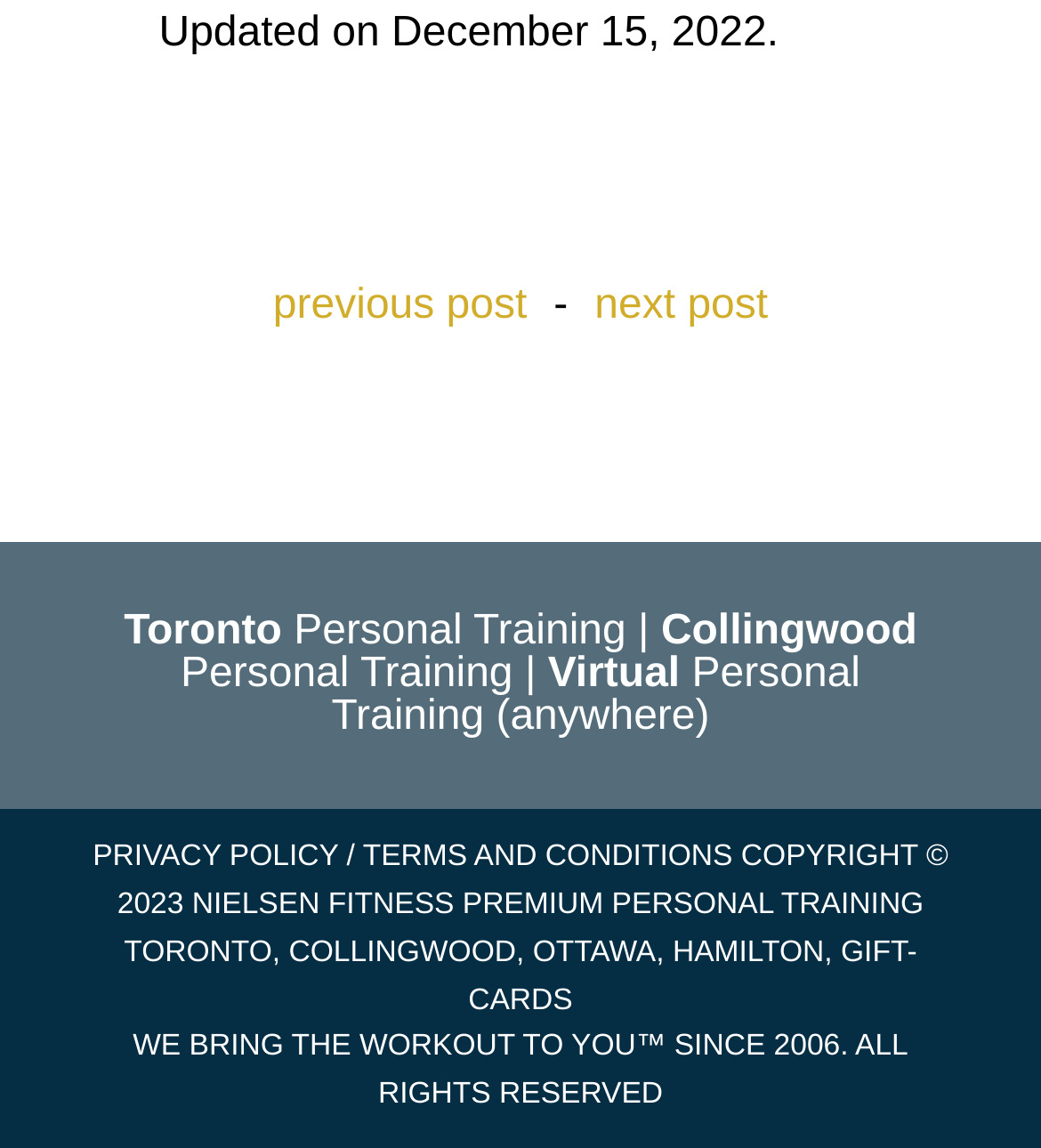Refer to the screenshot and answer the following question in detail:
What is the date of the last update?

The date of the last update can be found at the top of the webpage, where it says 'Updated on December 15, 2022.'